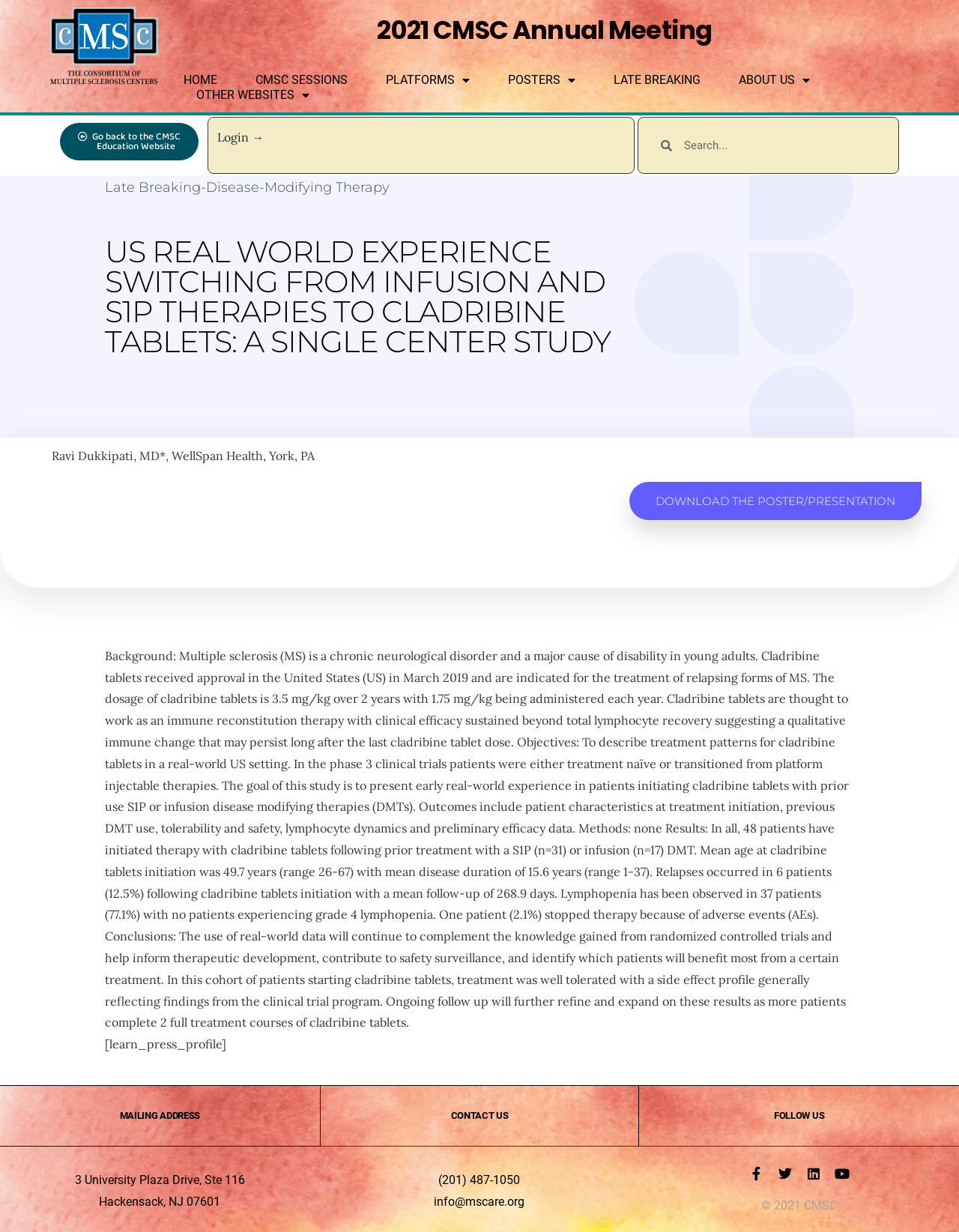Using the webpage screenshot, locate the HTML element that fits the following description and provide its bounding box: "2021 CMSC Annual Meeting".

[0.393, 0.01, 0.742, 0.039]